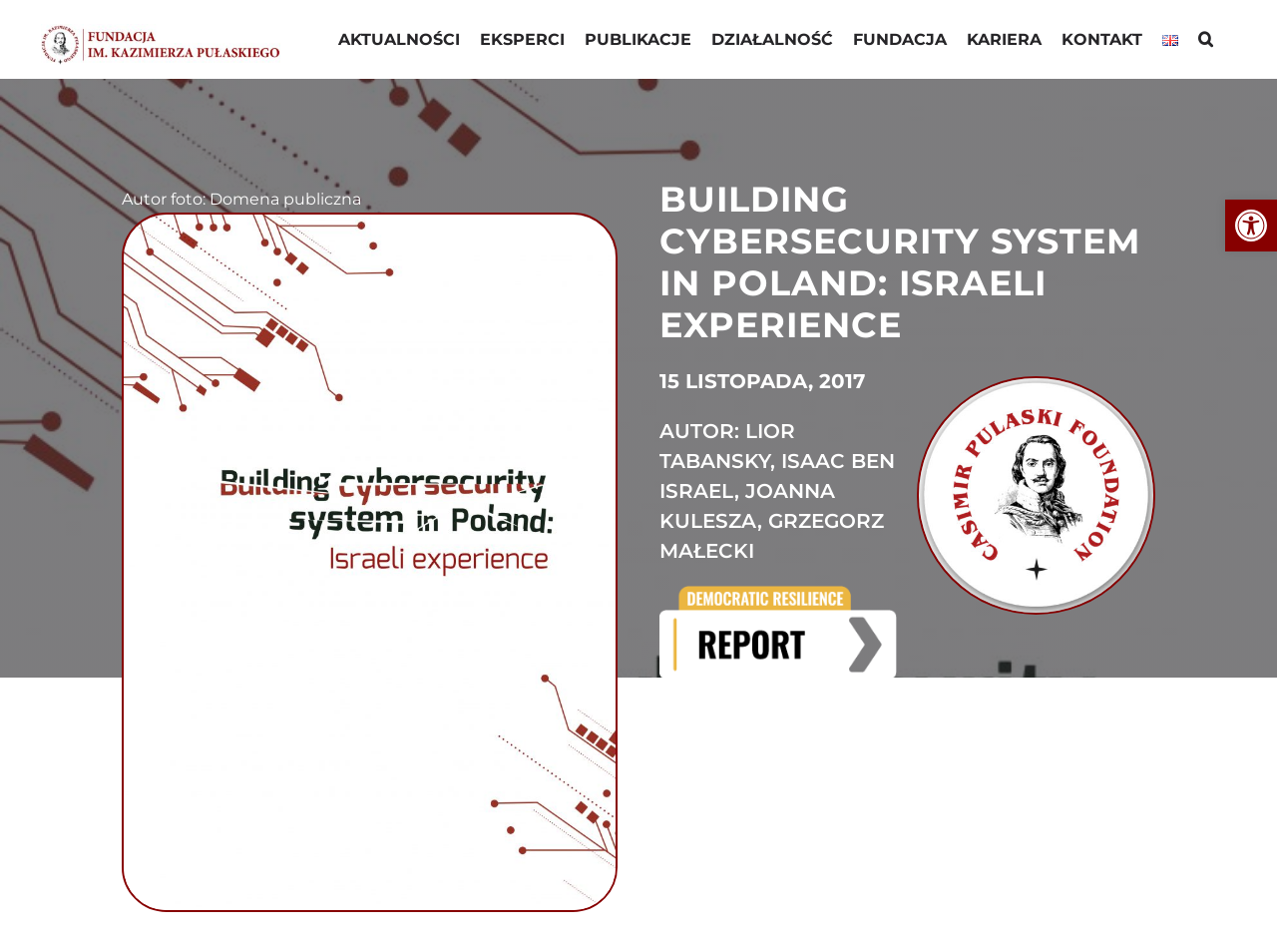Please find the bounding box coordinates of the element that must be clicked to perform the given instruction: "Open accessibility toolbar". The coordinates should be four float numbers from 0 to 1, i.e., [left, top, right, bottom].

[0.959, 0.21, 1.0, 0.264]